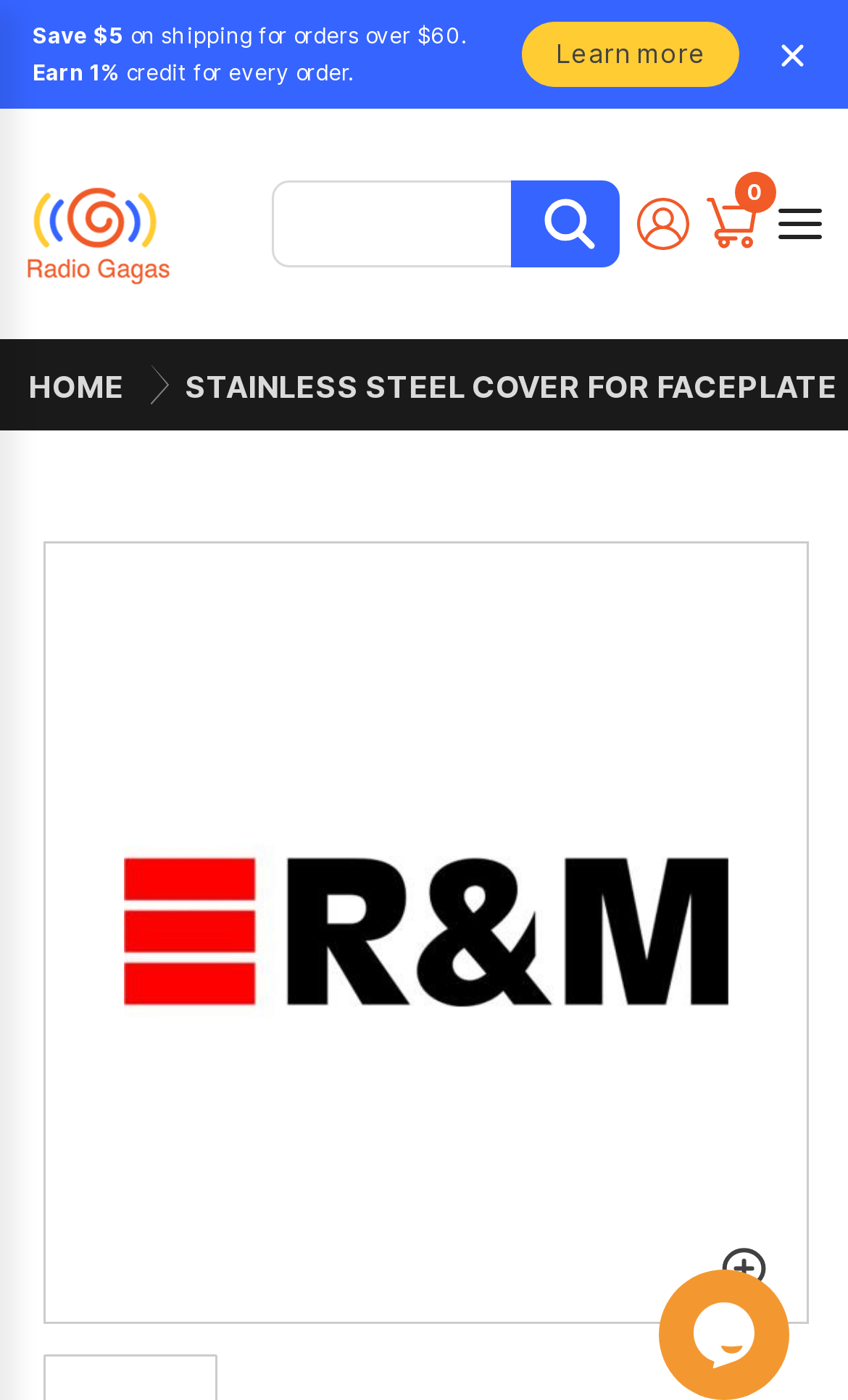Determine the bounding box for the UI element that matches this description: "parent_node: 0".

[0.833, 0.141, 0.892, 0.179]